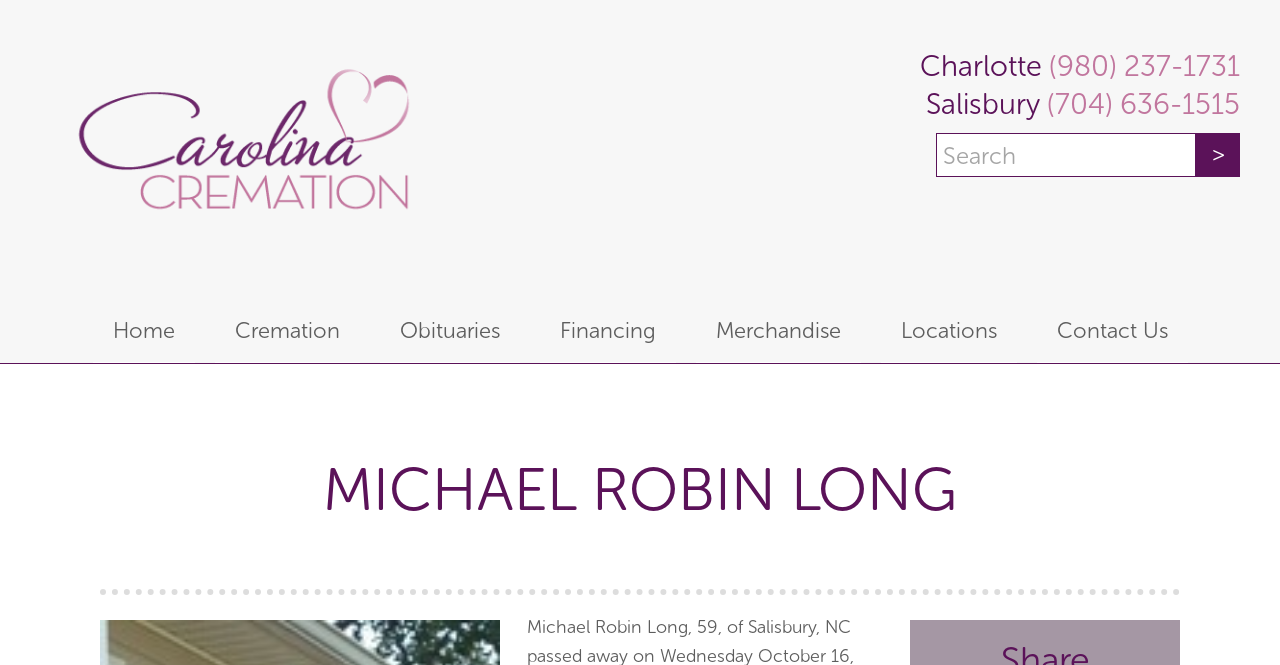What is the purpose of the search box?
Please use the visual content to give a single word or phrase answer.

To search the website